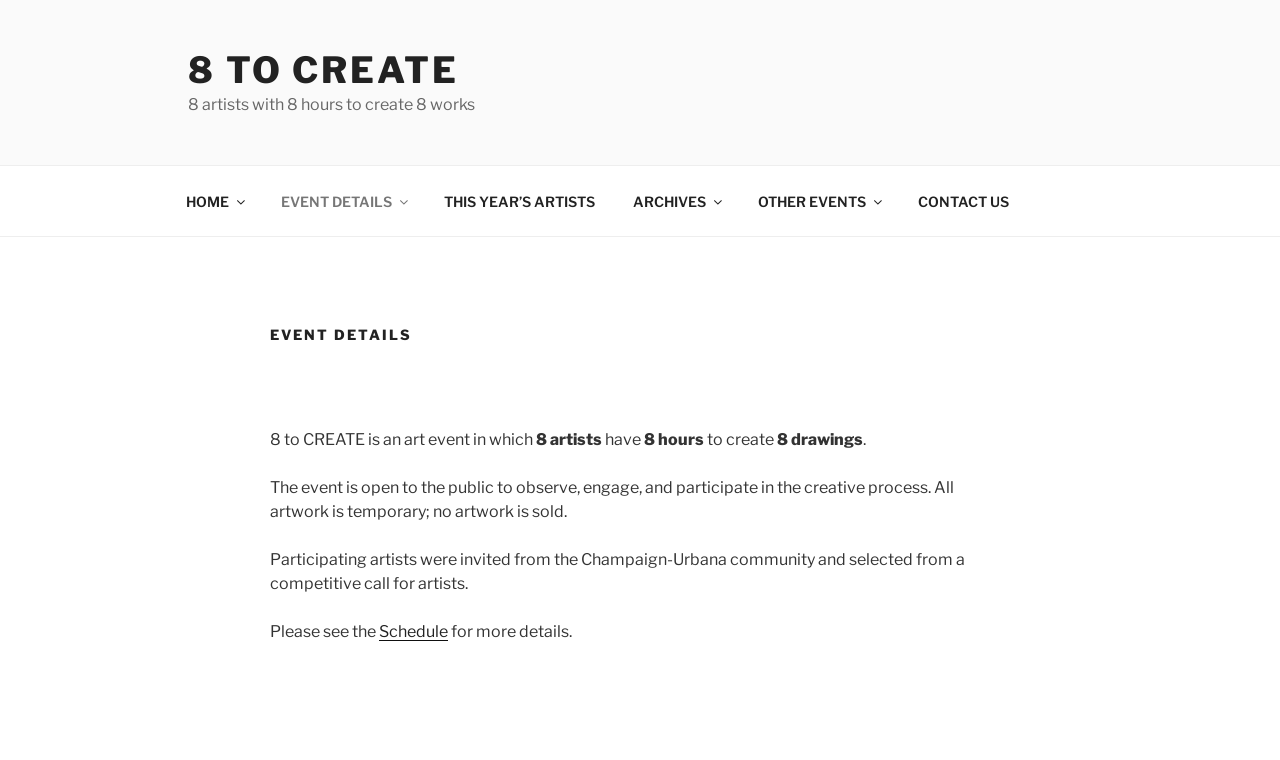How can one find more details about the event schedule?
Answer the question with a detailed and thorough explanation.

The webpage provides a link to the Schedule, which suggests that one can find more details about the event schedule by clicking on that link.